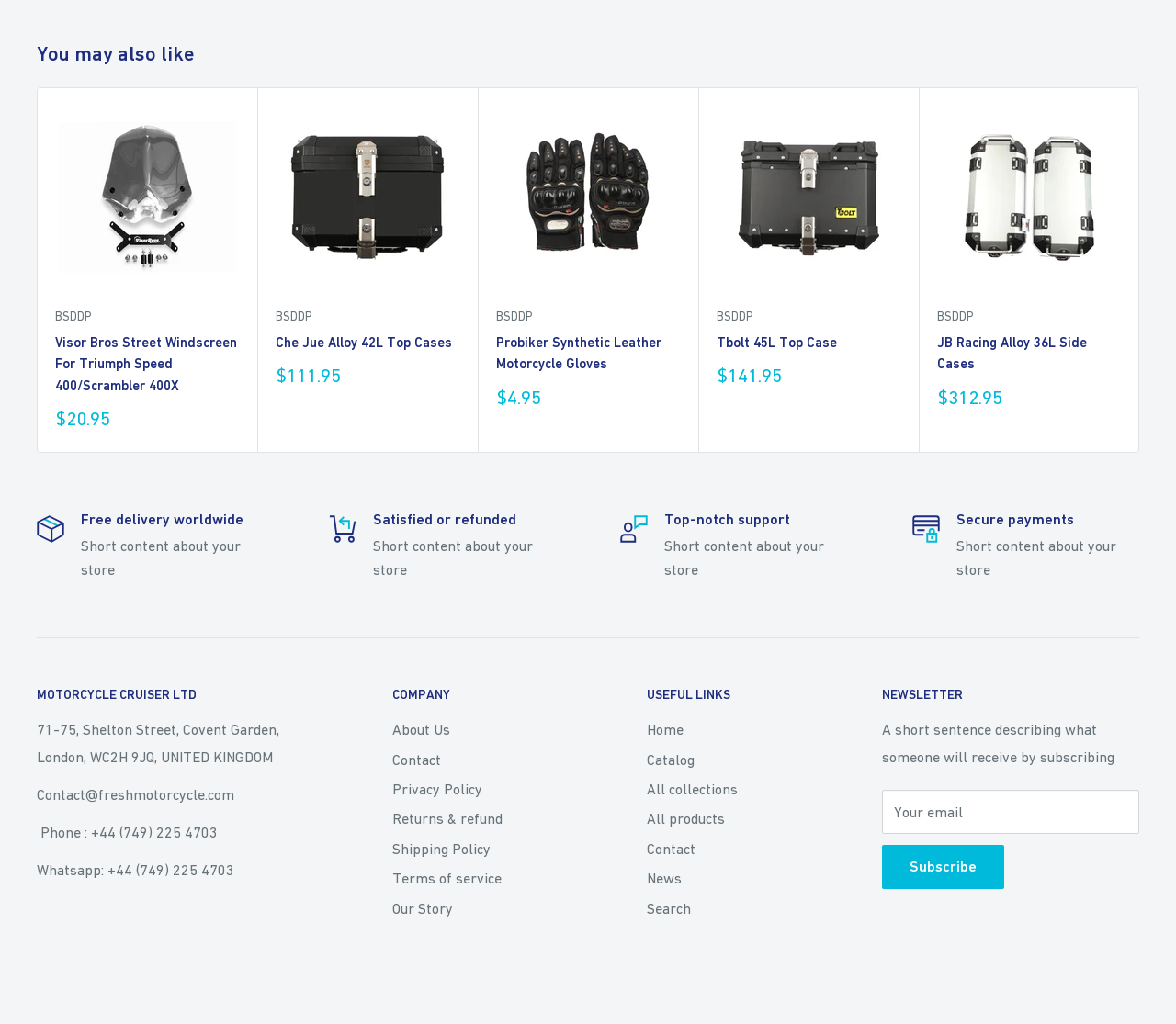What is the company name of the website?
Analyze the image and provide a thorough answer to the question.

The company name of the website can be found in the footer section of the webpage, where it is listed as a button with the text 'MOTORCYCLE CRUISER LTD'.